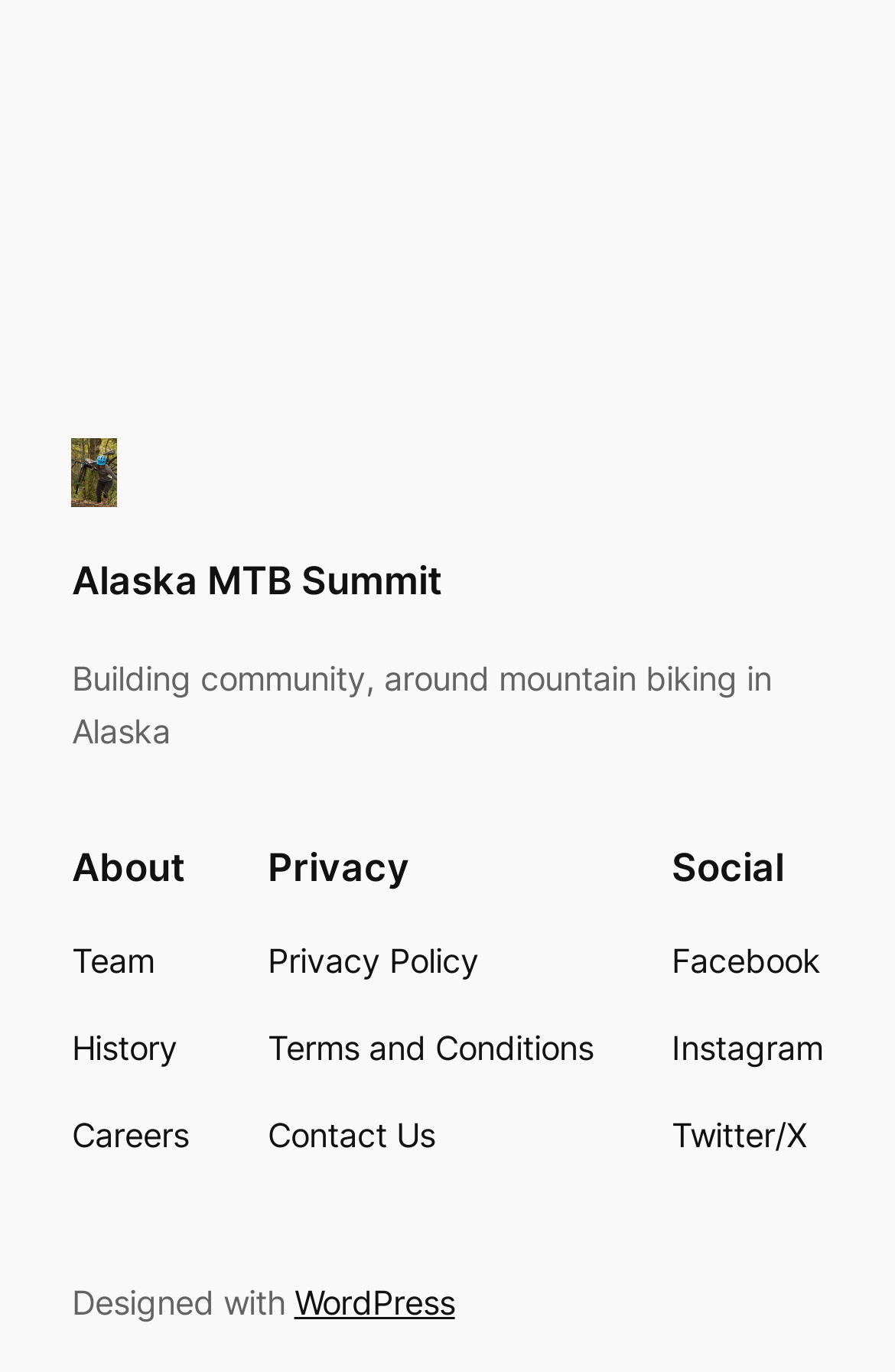What is the name of the event?
Based on the screenshot, answer the question with a single word or phrase.

Alaska MTB Summit